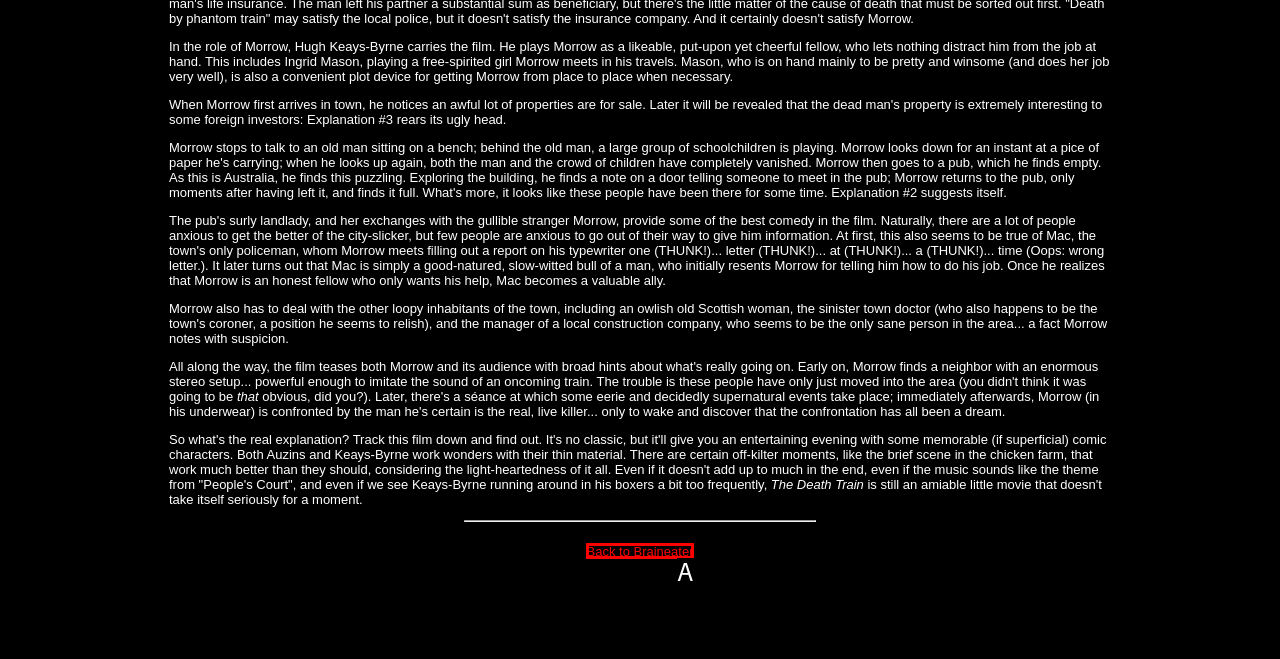Which lettered UI element aligns with this description: Back to Braineater
Provide your answer using the letter from the available choices.

A